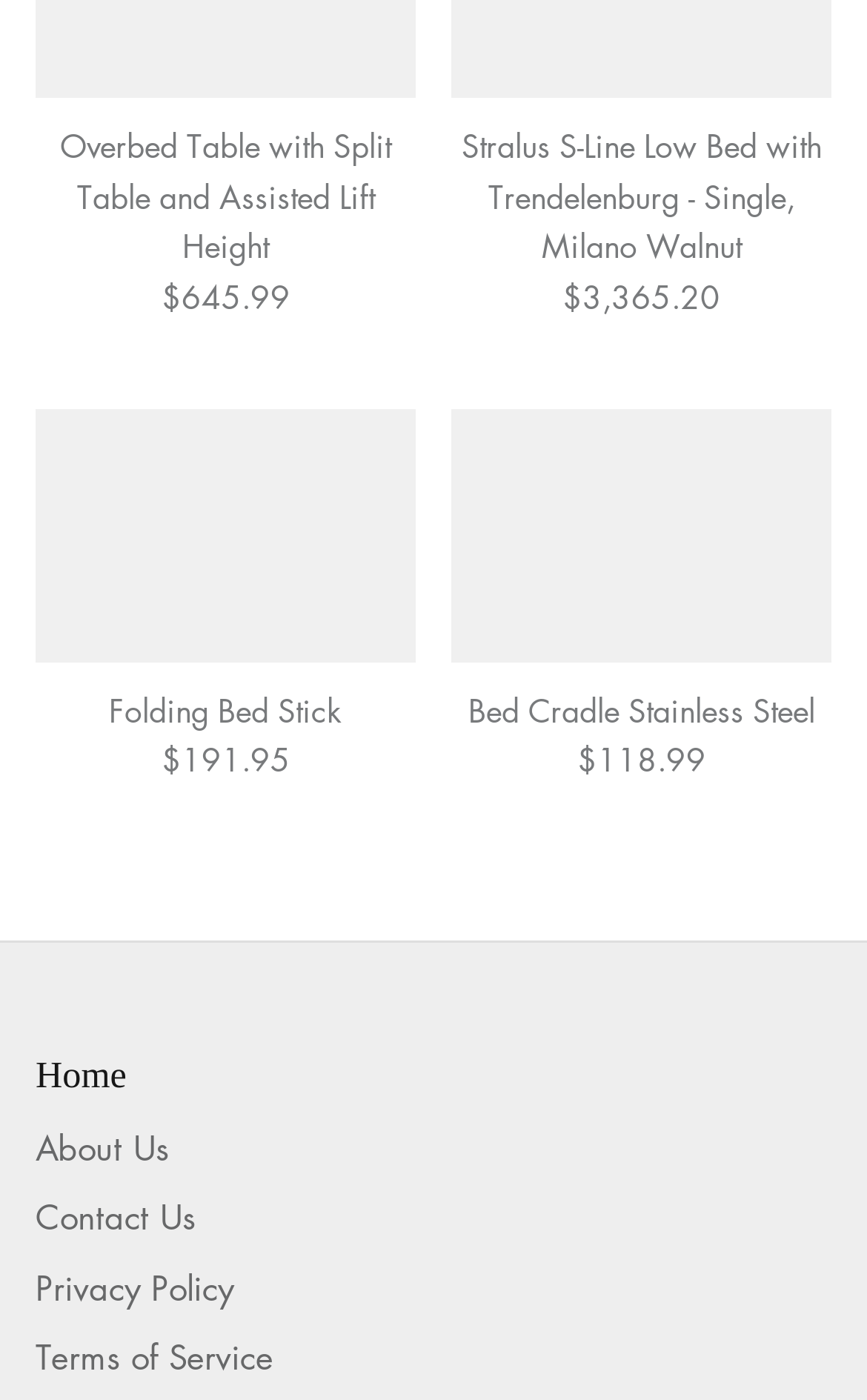Show the bounding box coordinates of the region that should be clicked to follow the instruction: "View Bed Cradle Stainless Steel product."

[0.521, 0.292, 0.959, 0.473]